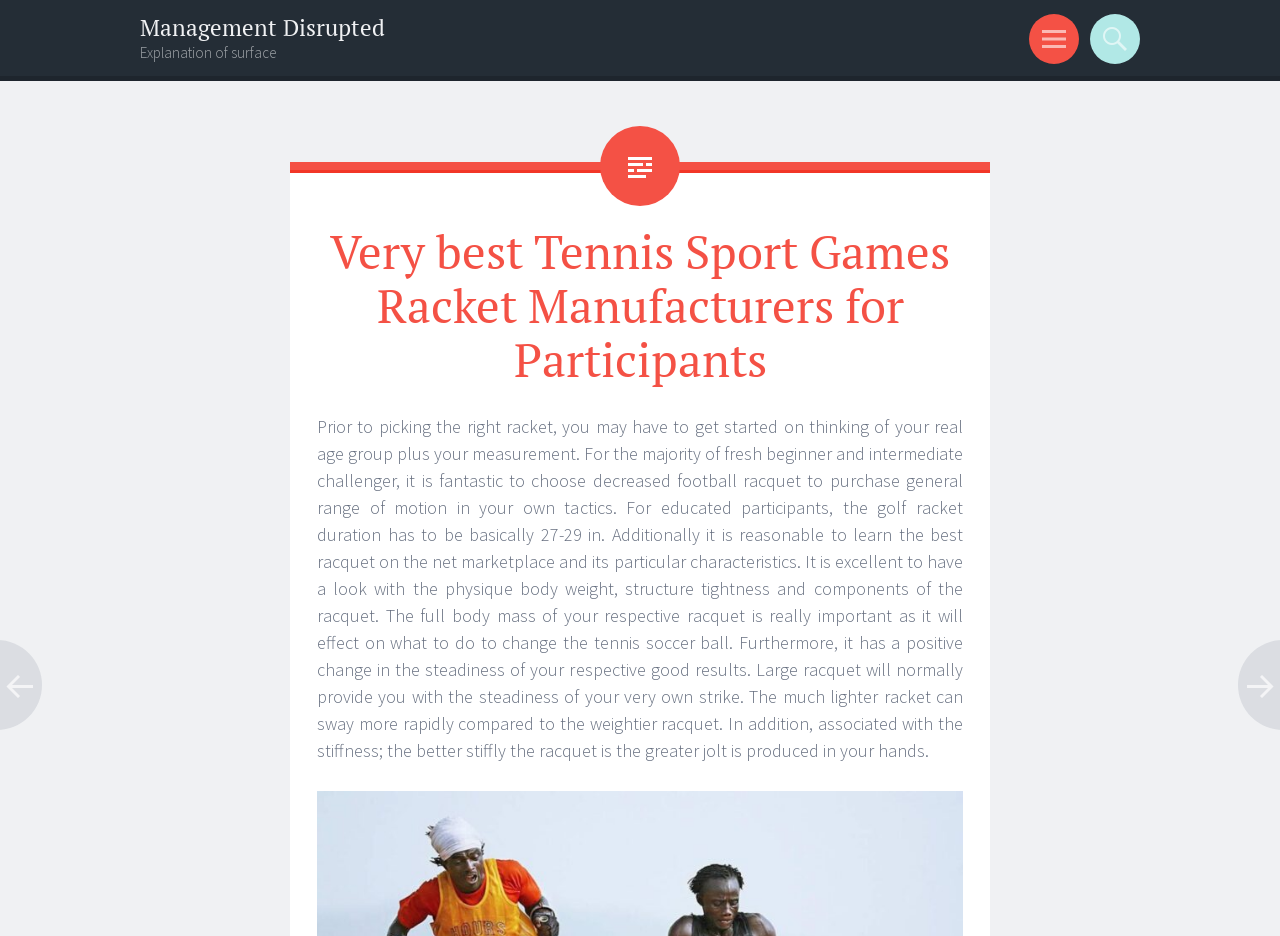What should a player consider when choosing a tennis racket?
From the screenshot, provide a brief answer in one word or phrase.

Age, measurement, and racquet characteristics